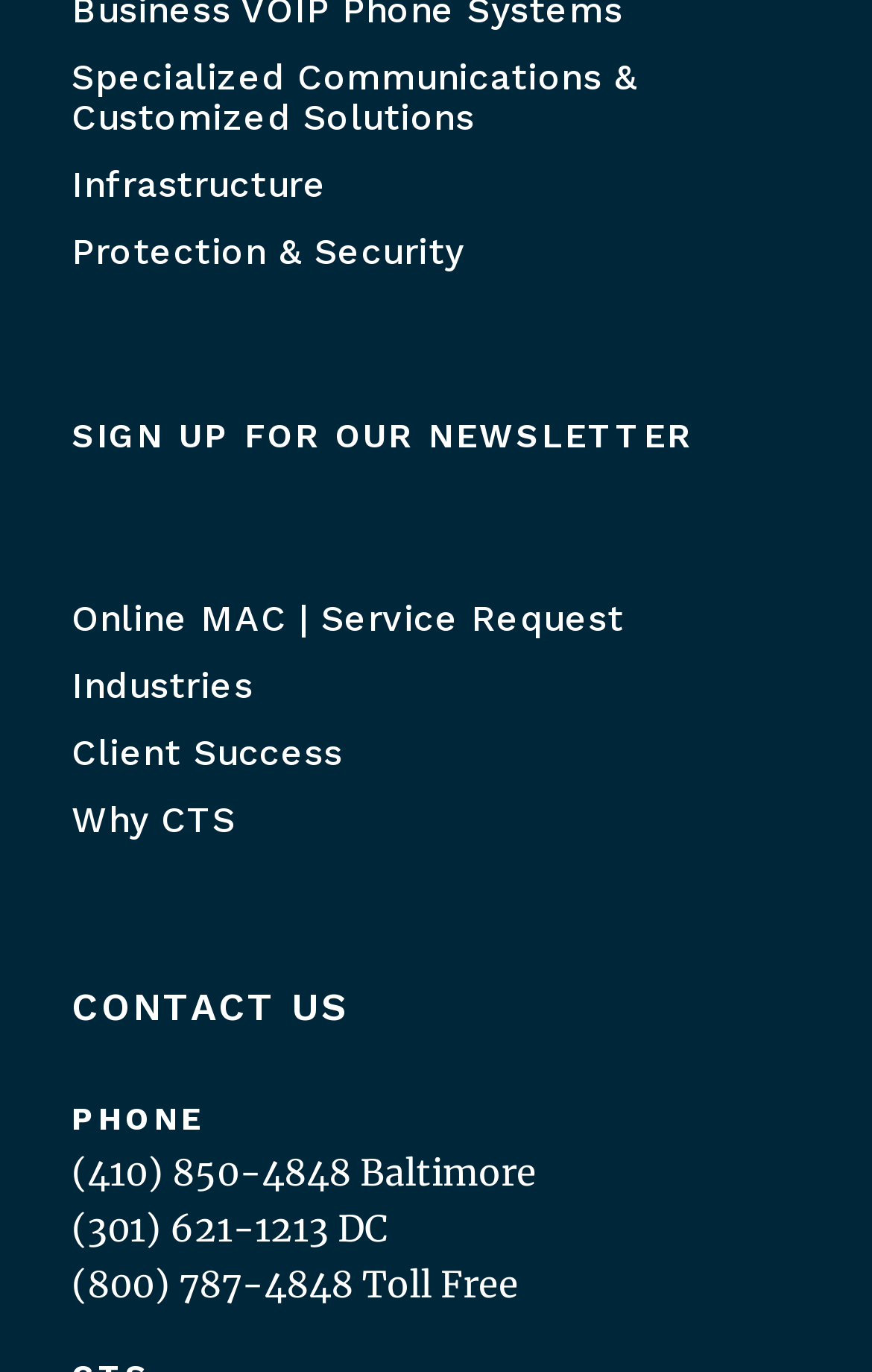How many phone numbers are listed?
Identify the answer in the screenshot and reply with a single word or phrase.

3